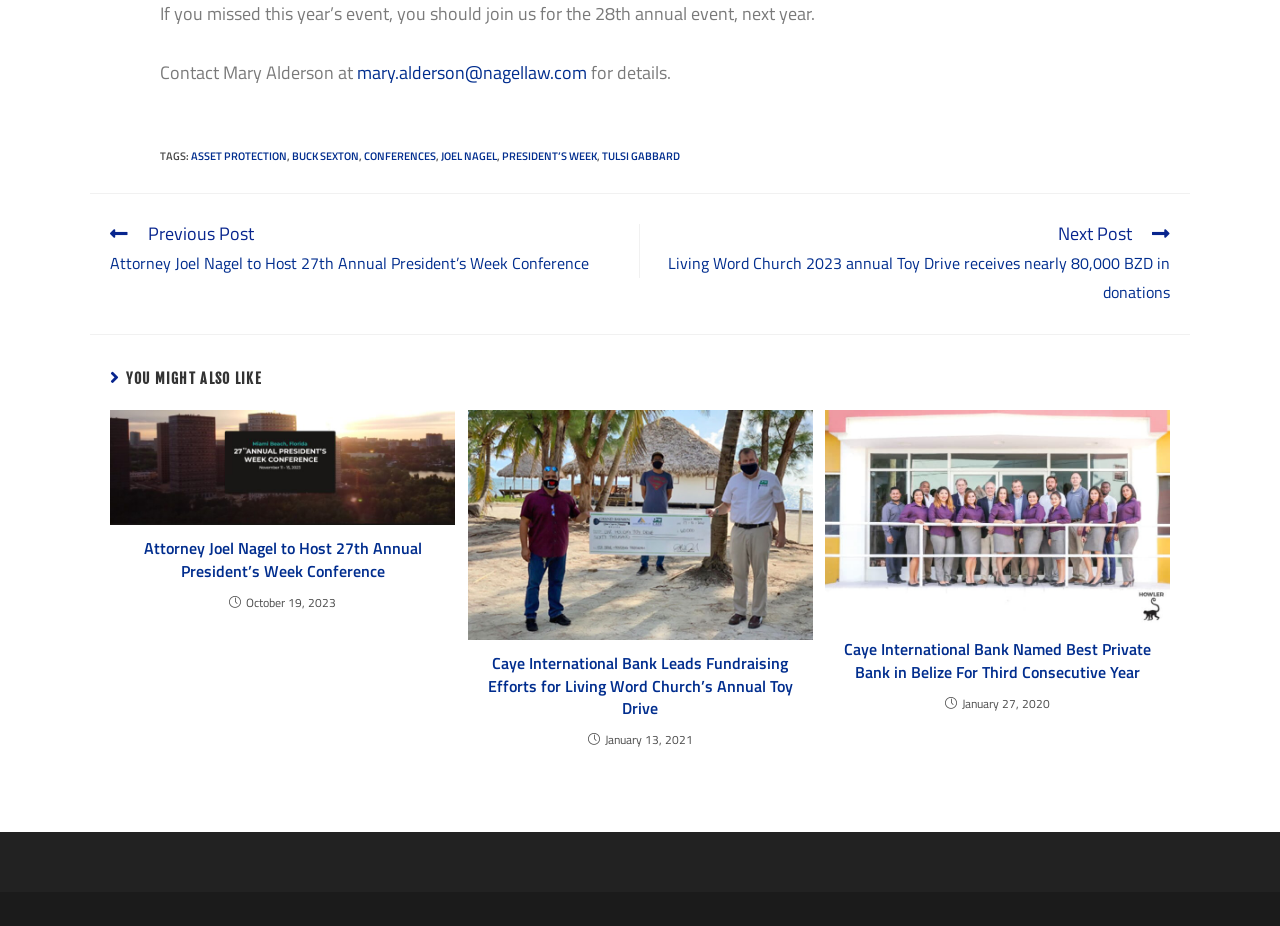What is the topic of the second article?
Answer briefly with a single word or phrase based on the image.

Caye International Bank